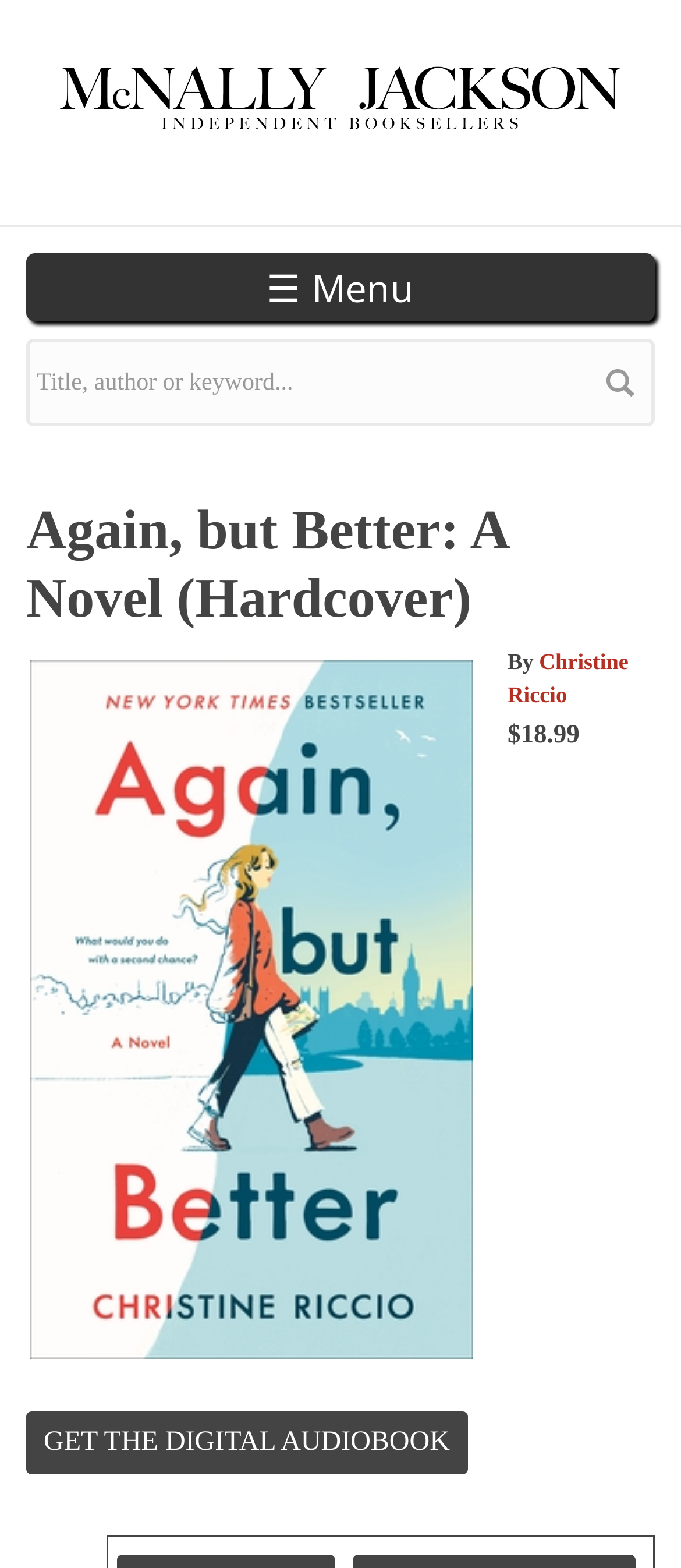Carefully examine the image and provide an in-depth answer to the question: What is the search form for?

I found the search form description by looking at the static text element with the text 'Title, author or keyword...' which is likely to be the description of the search form.